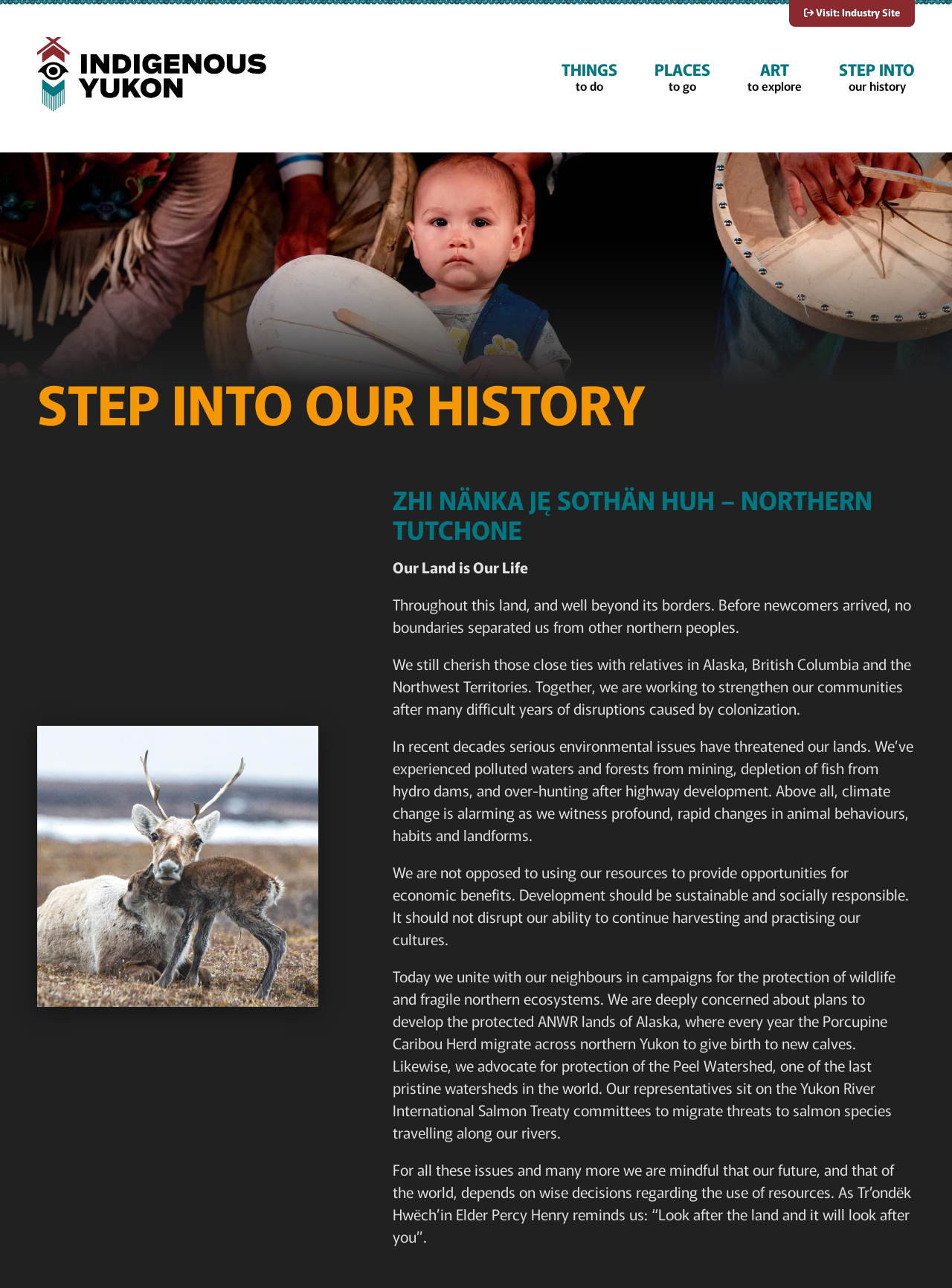What is the concern of the Indigenous people regarding resource development?
Can you give a detailed and elaborate answer to the question?

The webpage states that 'Development should be sustainable and socially responsible. It should not disrupt our ability to continue harvesting and practising our cultures', indicating that the Indigenous people are concerned about the sustainability and social responsibility of resource development.